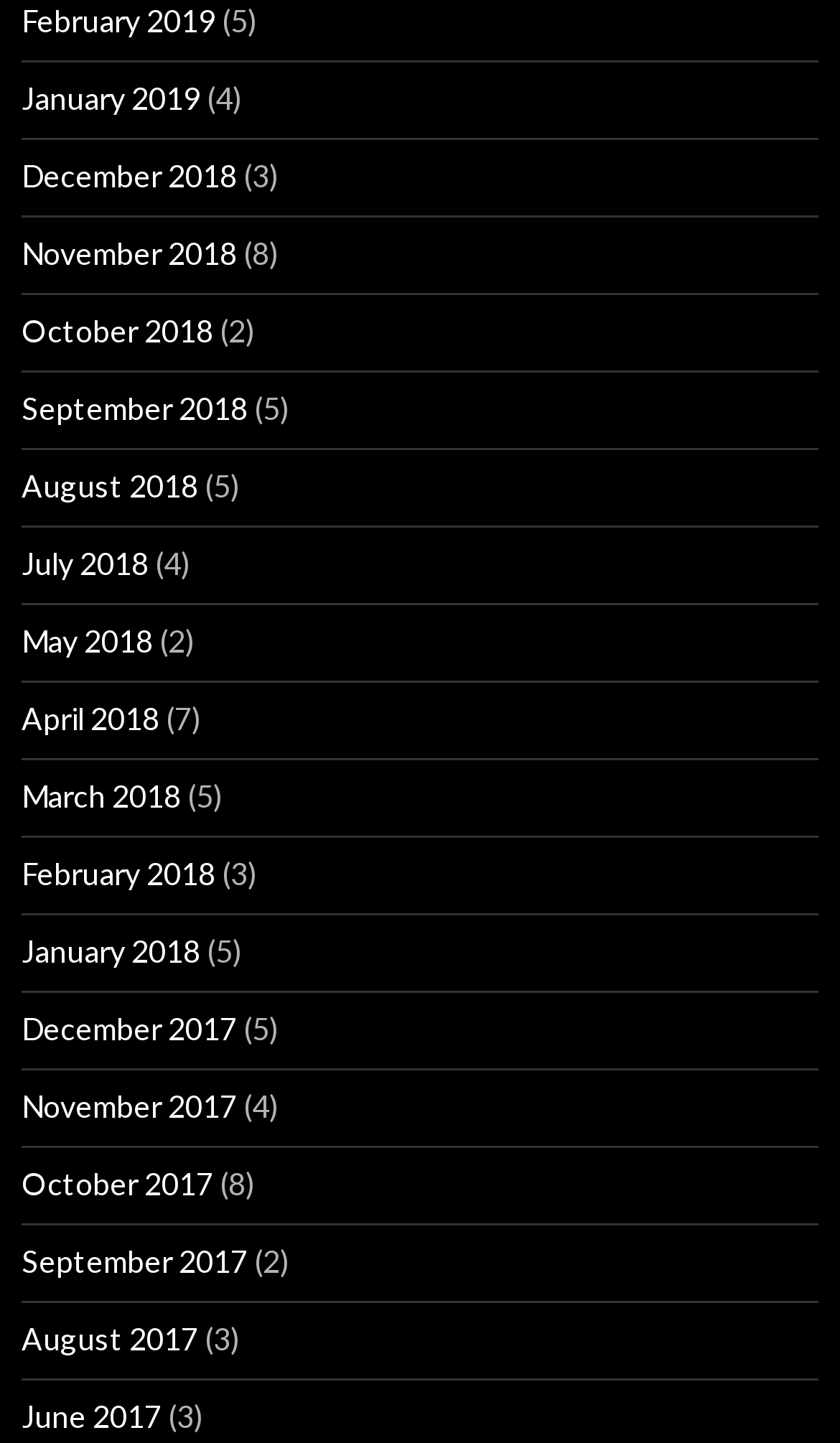Based on the element description February 2018, identify the bounding box coordinates for the UI element. The coordinates should be in the format (top-left x, top-left y, bottom-right x, bottom-right y) and within the 0 to 1 range.

[0.026, 0.593, 0.256, 0.618]